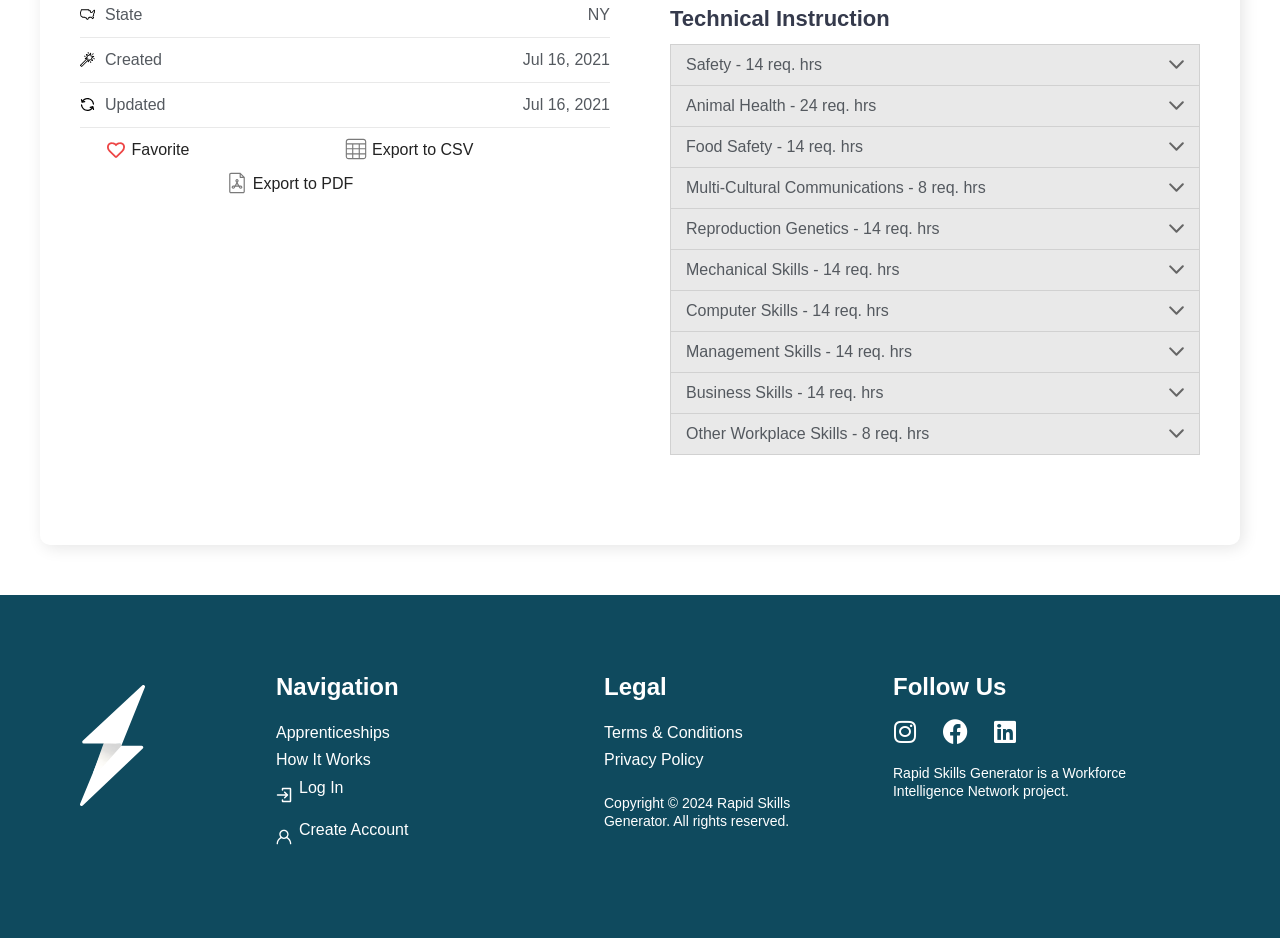Please find the bounding box coordinates in the format (top-left x, top-left y, bottom-right x, bottom-right y) for the given element description. Ensure the coordinates are floating point numbers between 0 and 1. Description: Export to PDF

[0.176, 0.183, 0.363, 0.208]